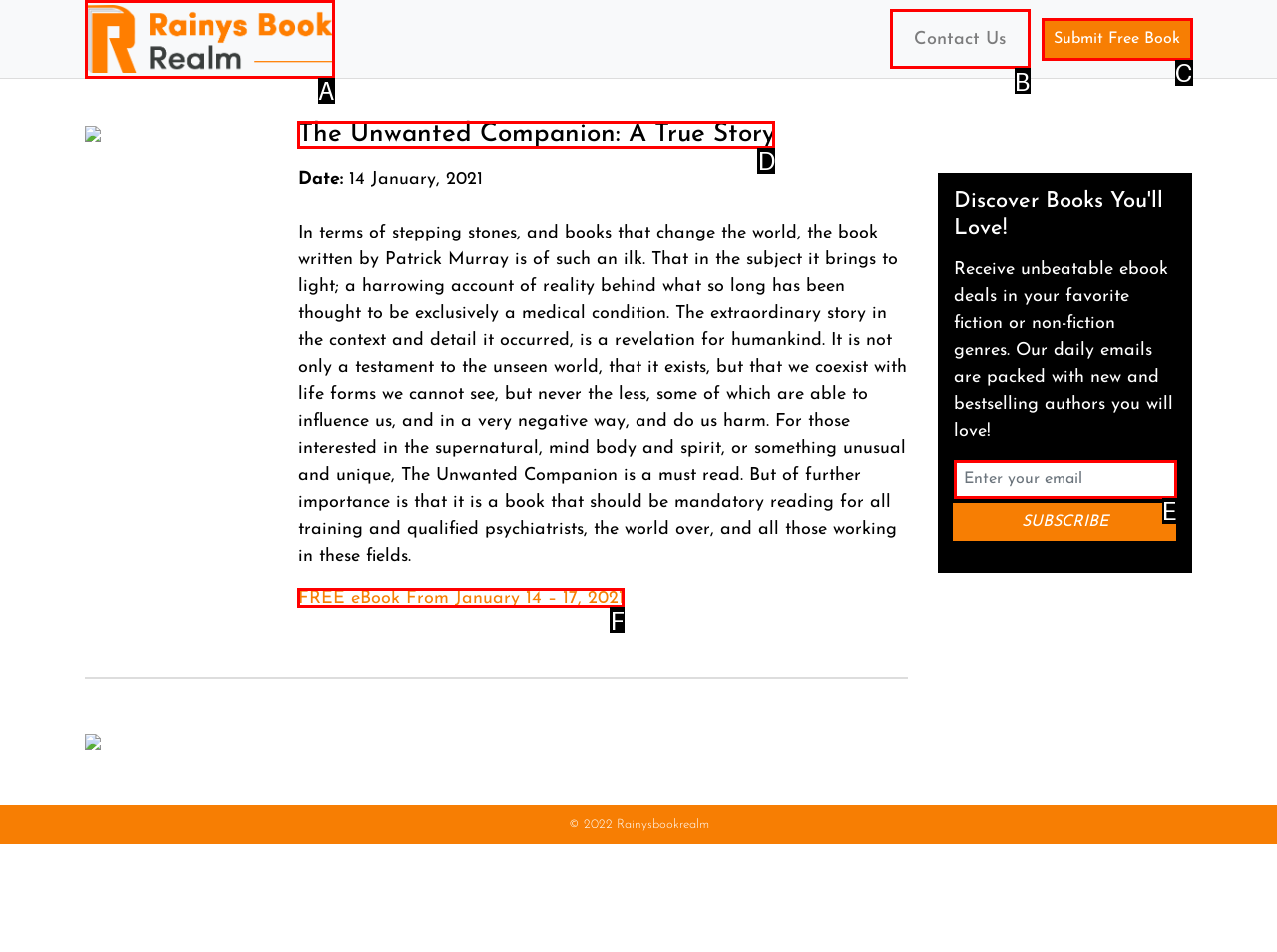Find the option that matches this description: parent_node: Email * name="submitted[email]"
Provide the corresponding letter directly.

None